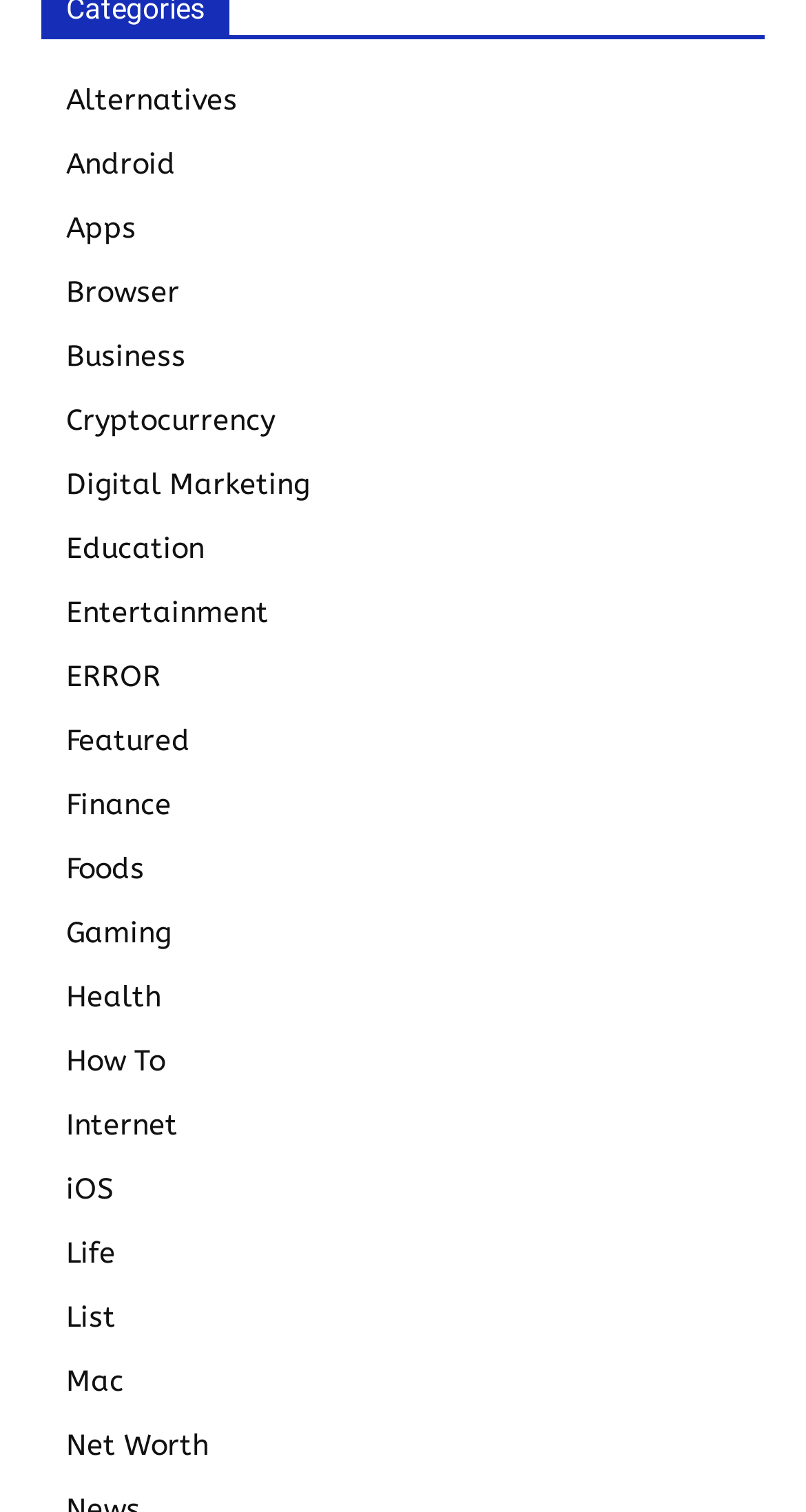Find and indicate the bounding box coordinates of the region you should select to follow the given instruction: "Browse alternatives".

[0.082, 0.054, 0.295, 0.078]